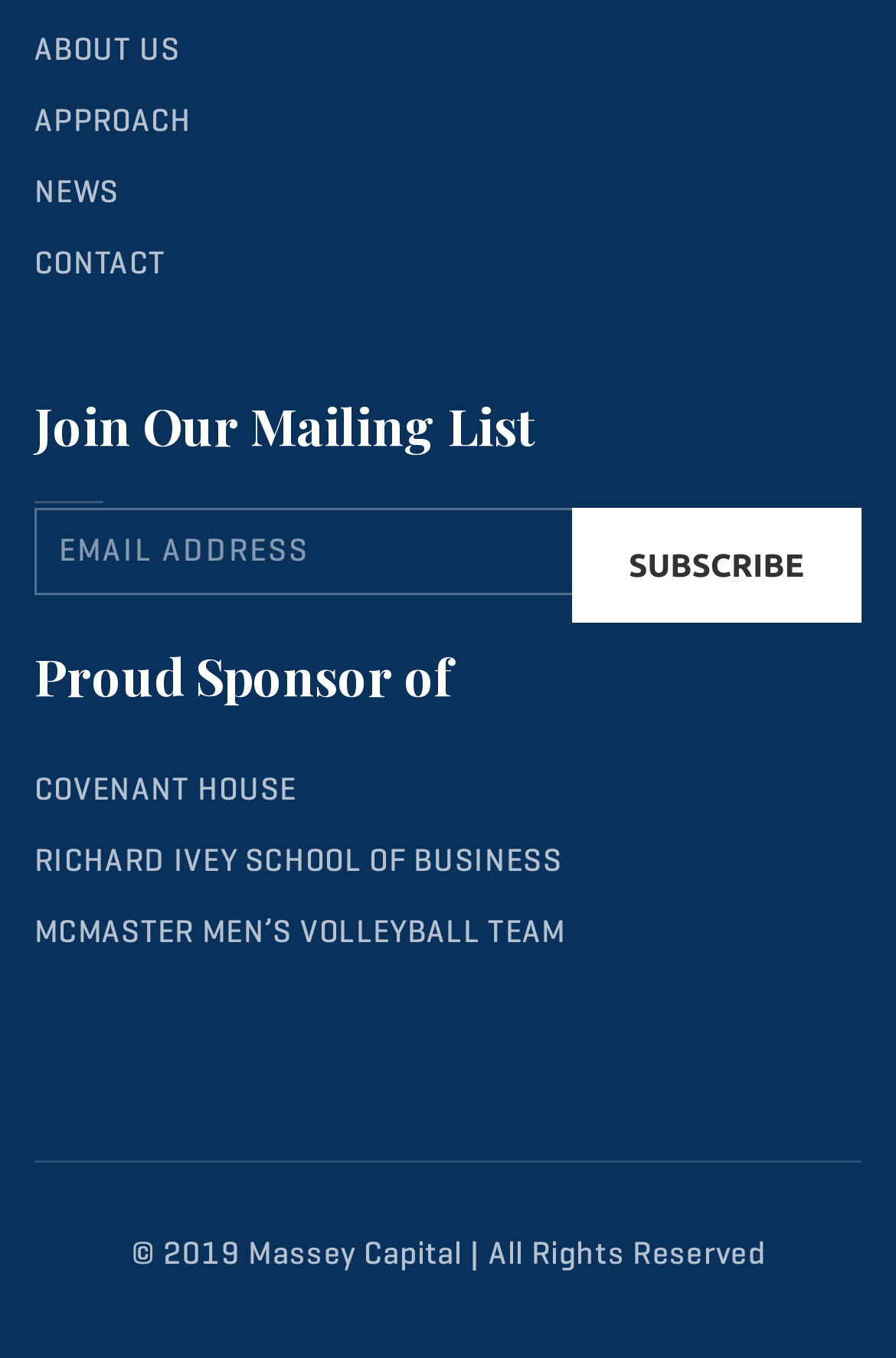Show the bounding box coordinates for the element that needs to be clicked to execute the following instruction: "Subscribe to the mailing list". Provide the coordinates in the form of four float numbers between 0 and 1, i.e., [left, top, right, bottom].

[0.638, 0.373, 0.962, 0.458]